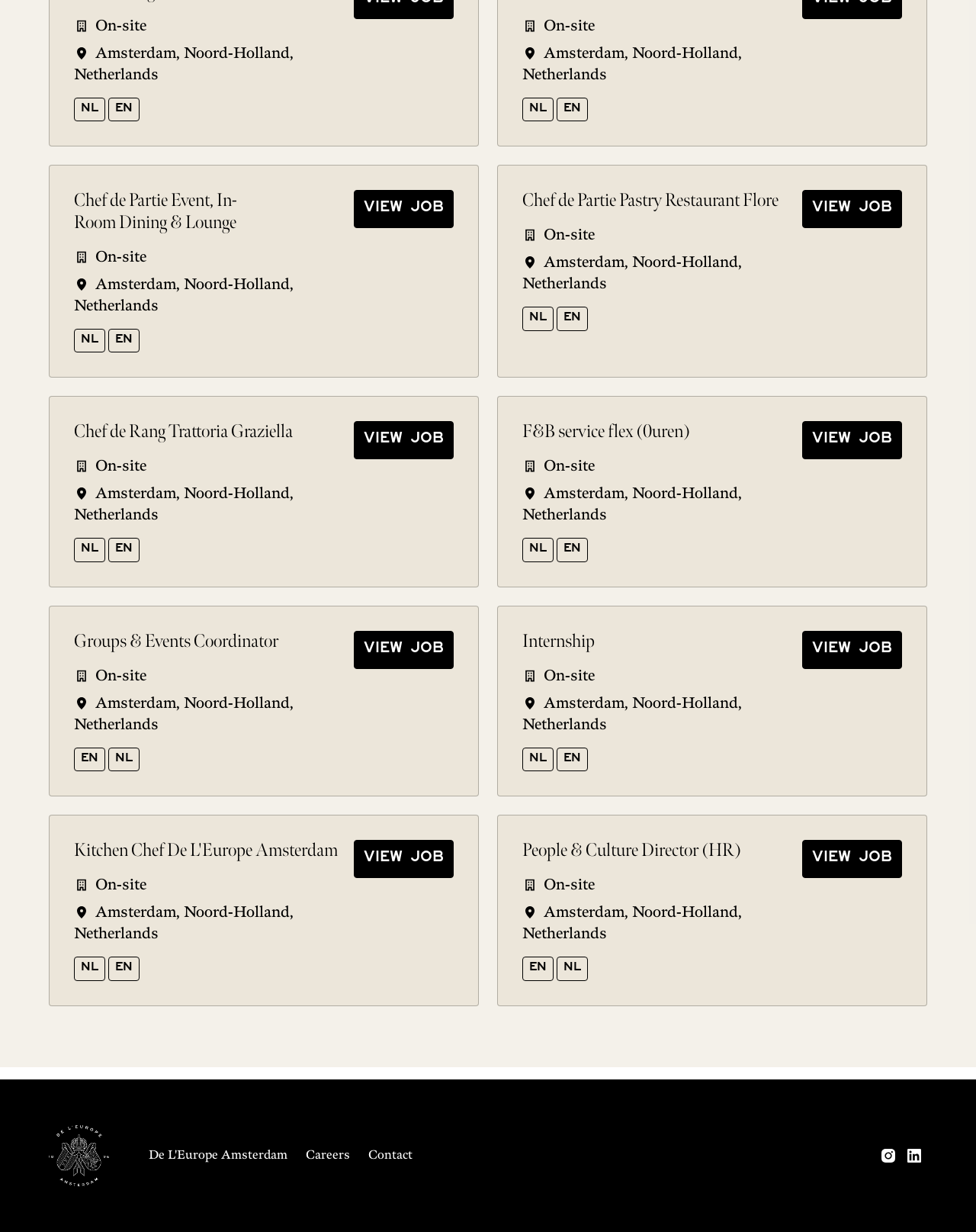Provide a brief response to the question below using one word or phrase:
What is the common location for all job postings?

Amsterdam, Netherlands